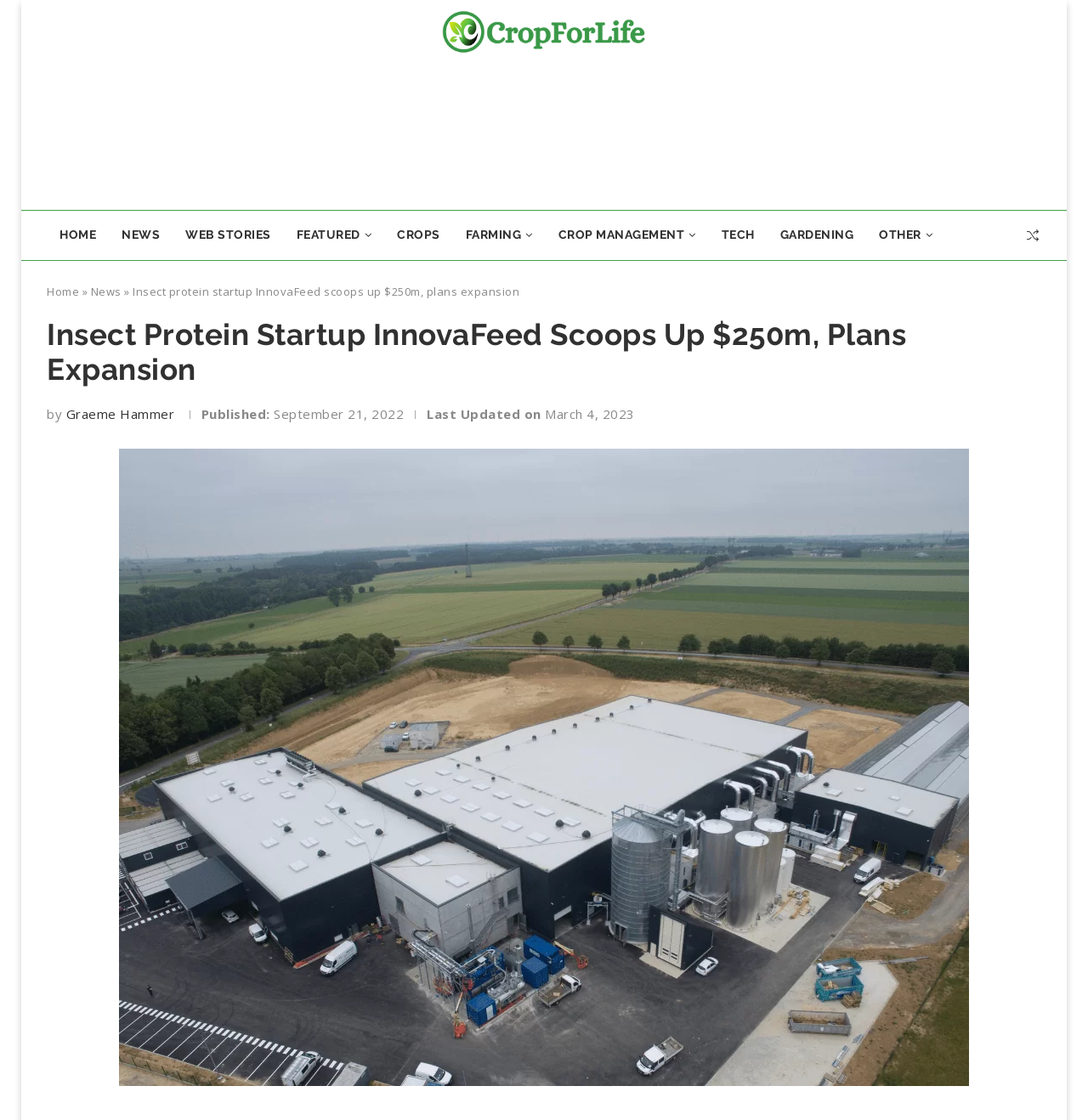Extract the bounding box for the UI element that matches this description: "alt="CropForLife Agriculture"".

[0.406, 0.009, 0.594, 0.048]